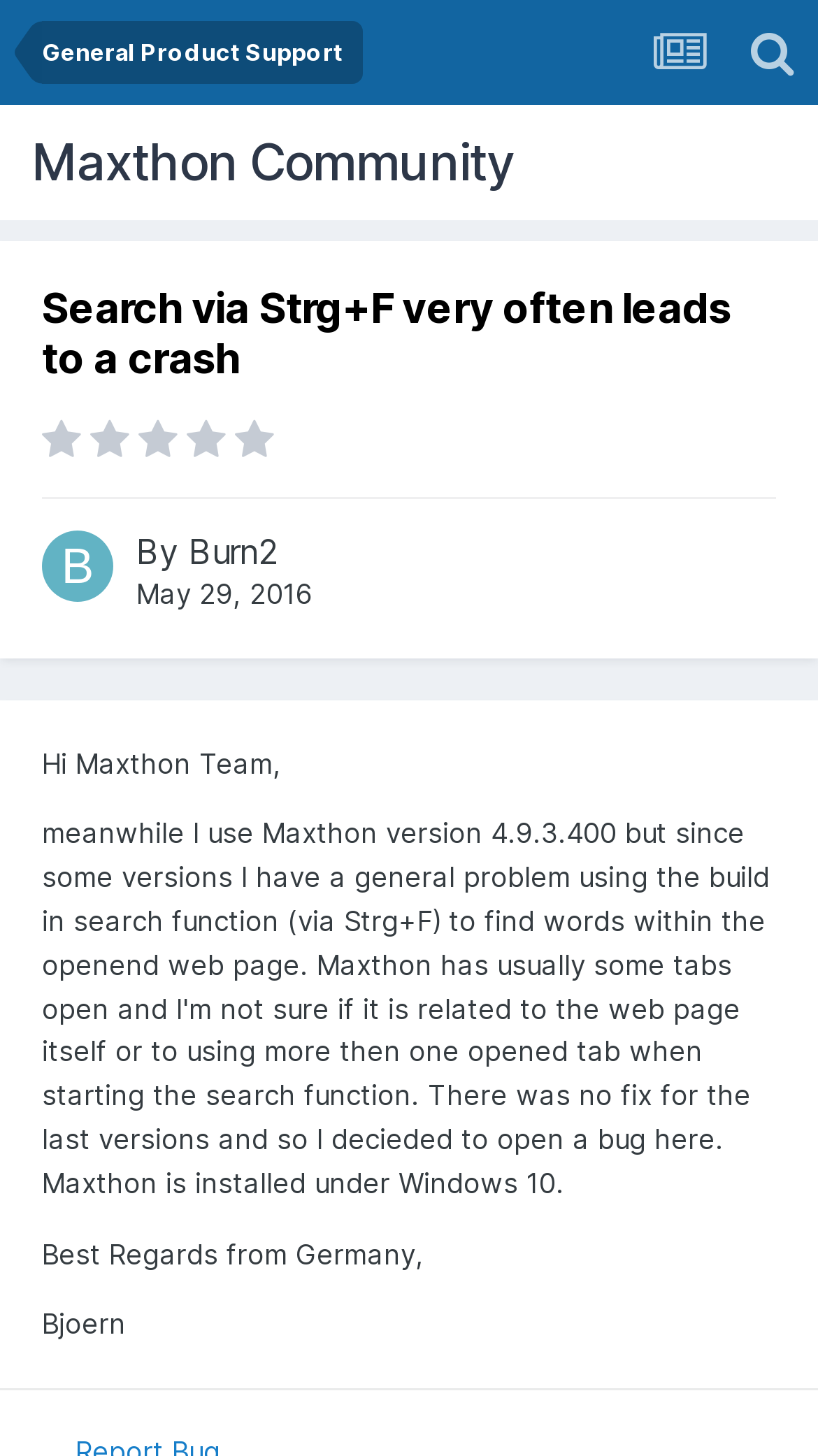Identify the bounding box coordinates of the clickable region required to complete the instruction: "View the post of user '7twenty'". The coordinates should be given as four float numbers within the range of 0 and 1, i.e., [left, top, right, bottom].

[0.085, 0.897, 0.228, 0.92]